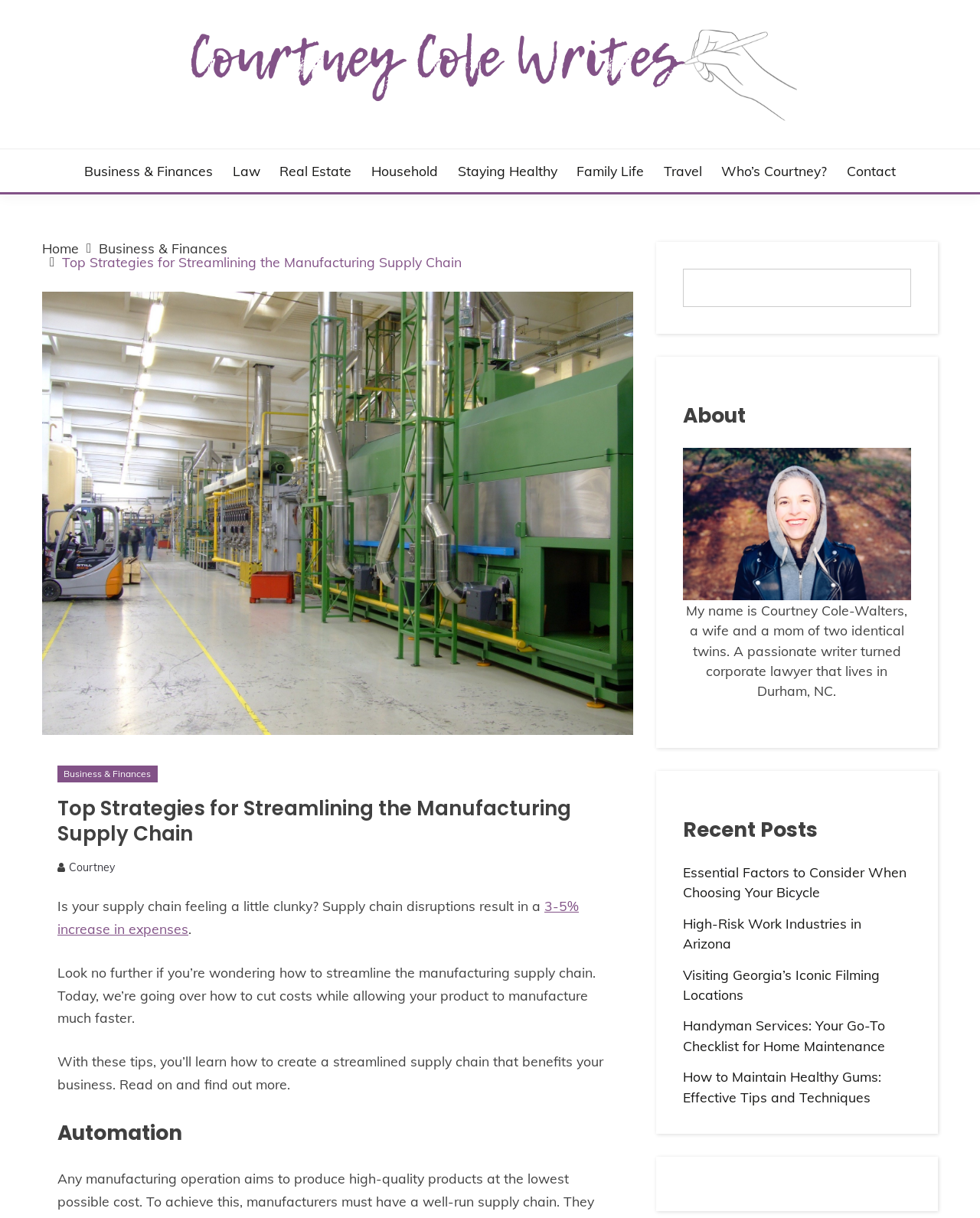Pinpoint the bounding box coordinates of the element to be clicked to execute the instruction: "View the 'Recent Posts'".

[0.697, 0.669, 0.93, 0.694]